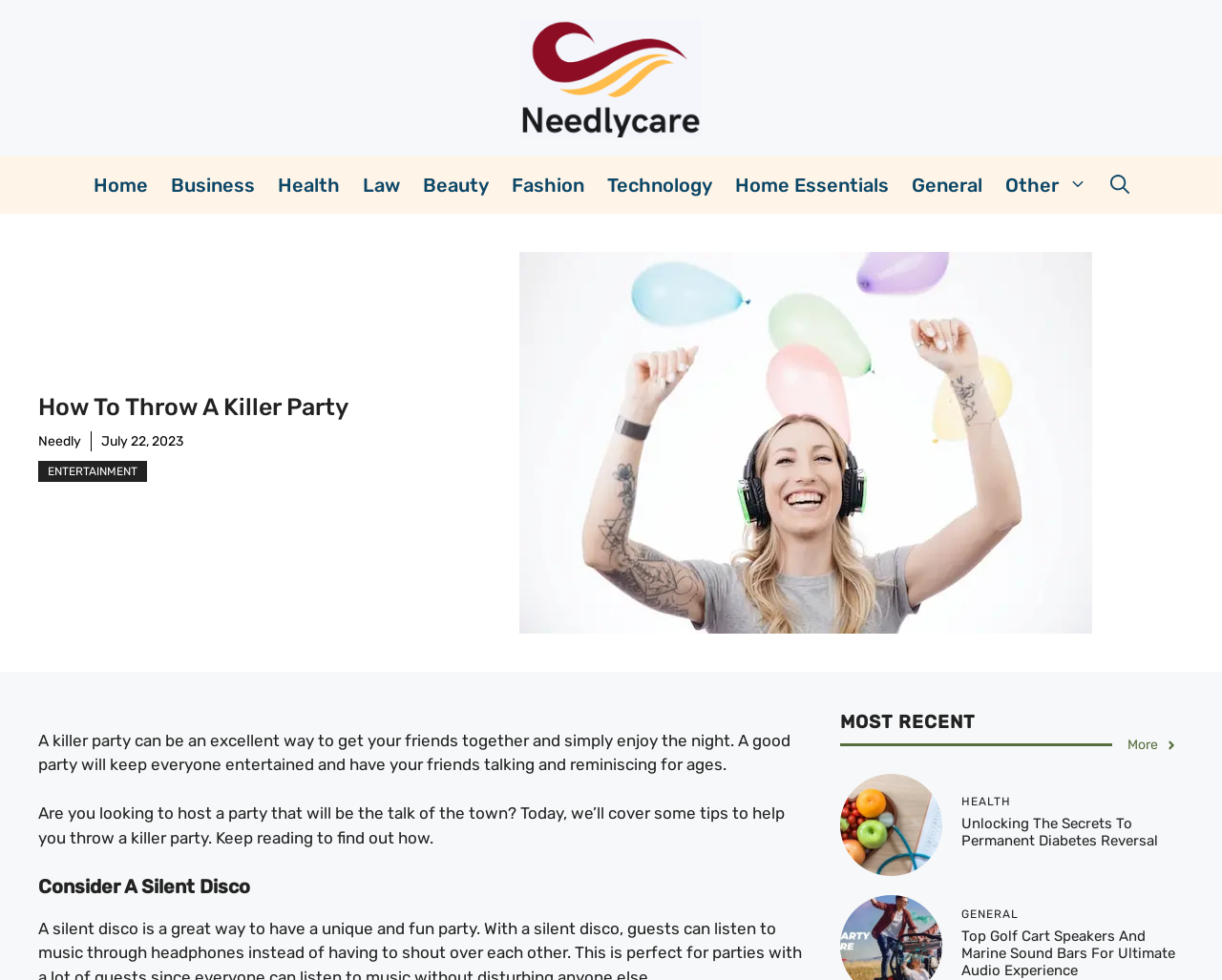Identify the bounding box coordinates for the UI element described by the following text: "Needly". Provide the coordinates as four float numbers between 0 and 1, in the format [left, top, right, bottom].

[0.031, 0.442, 0.066, 0.459]